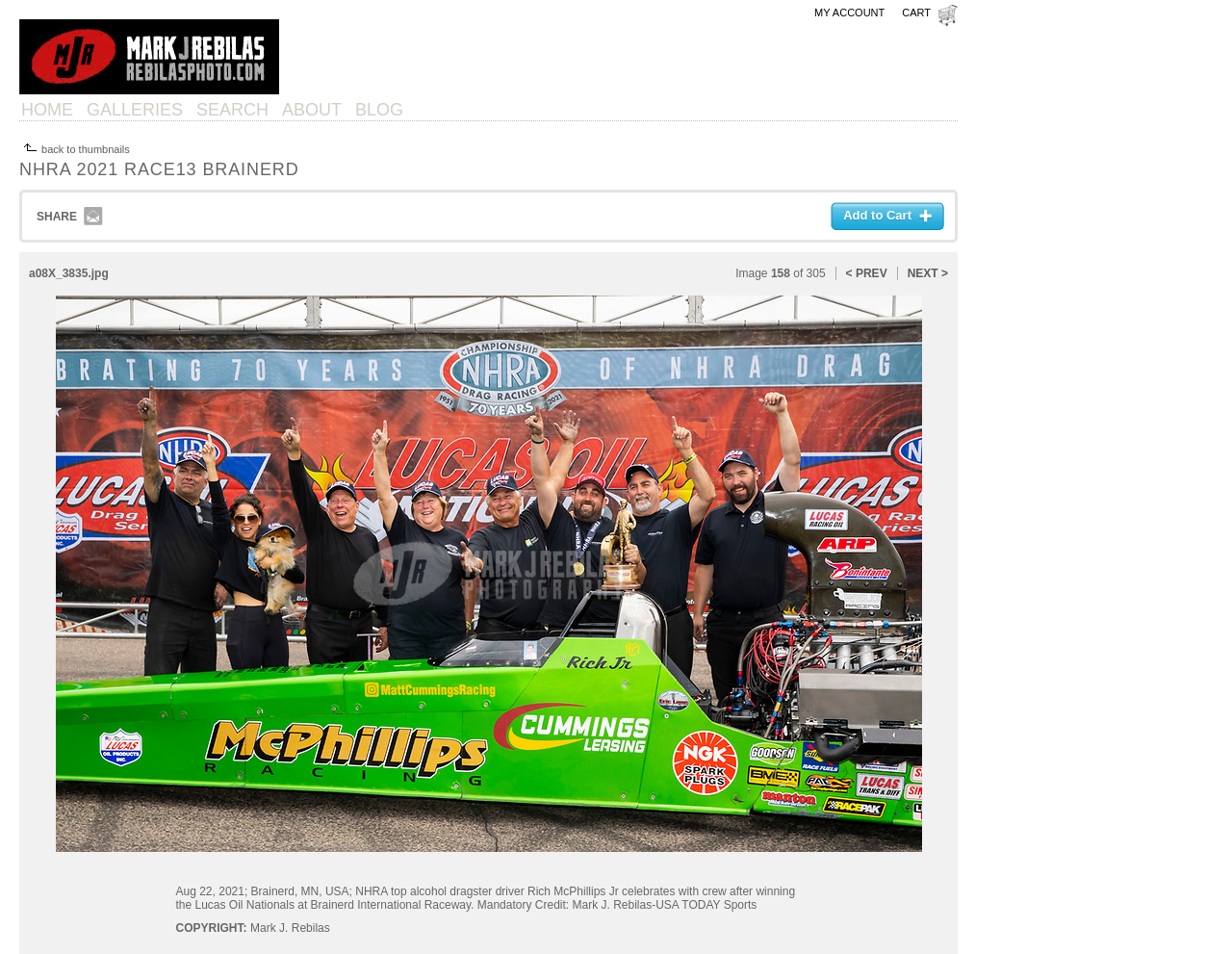What is the event shown in the image?
Please interpret the details in the image and answer the question thoroughly.

The event shown in the image can be inferred from the image description, which mentions 'NHRA top alcohol dragster driver Rich McPhillips Jr celebrates with crew after winning the Lucas Oil Nationals at Brainerd International Raceway'.